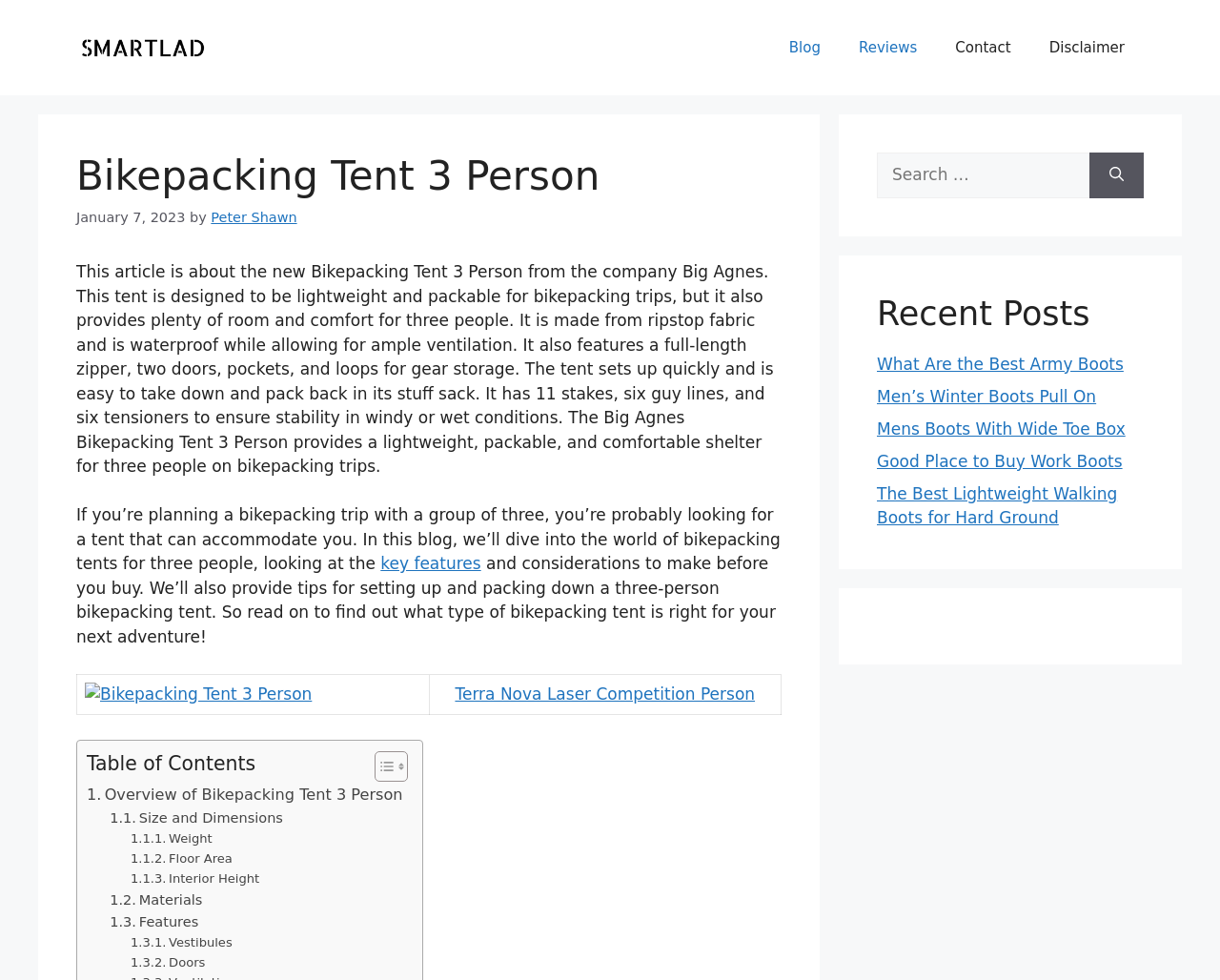Find the bounding box coordinates of the element to click in order to complete the given instruction: "Check the table of contents."

[0.071, 0.765, 0.33, 0.798]